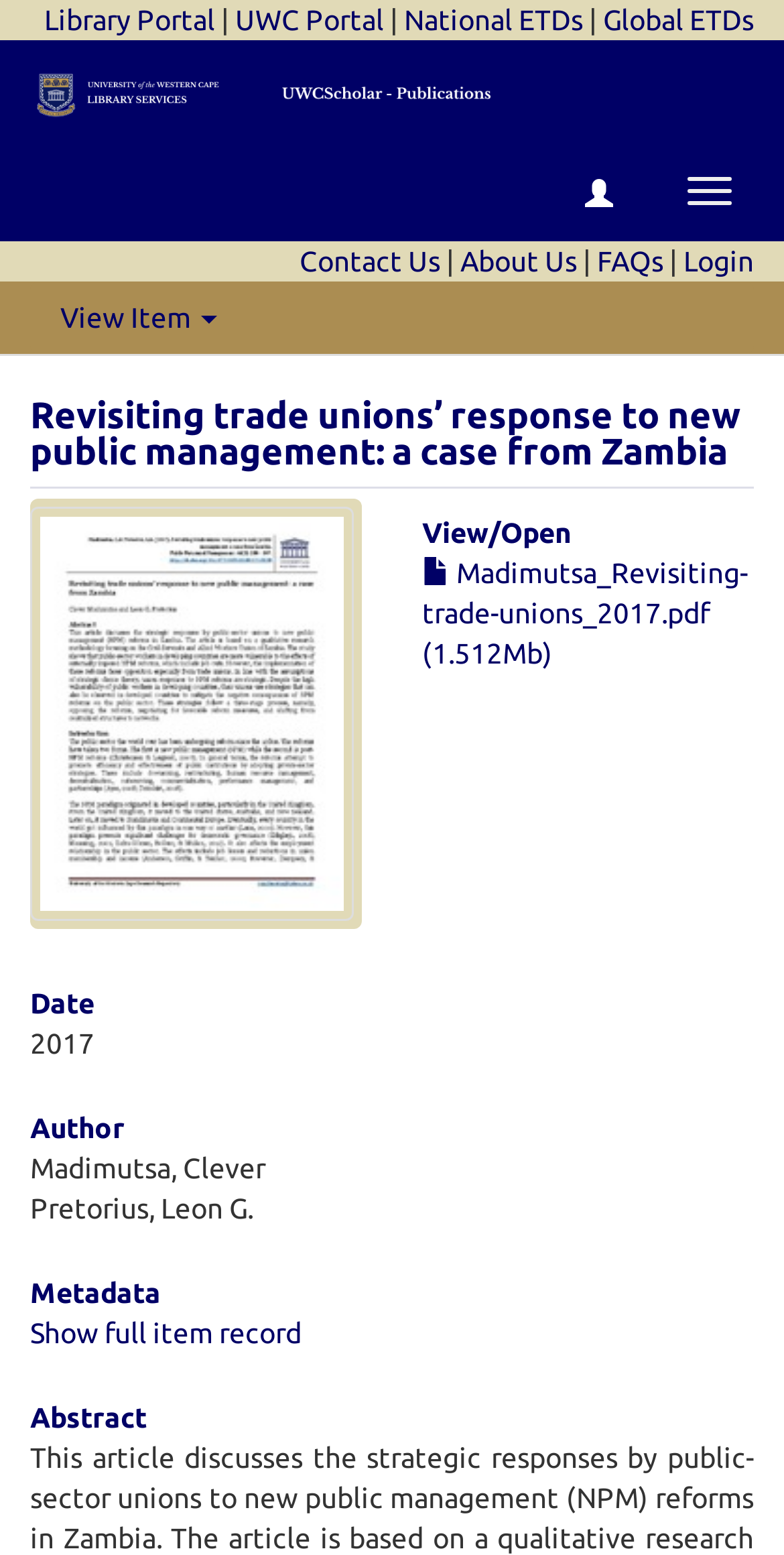Review the image closely and give a comprehensive answer to the question: How many links are there in the top navigation bar?

I found the answer by looking at the top navigation bar, which contains several link elements. I counted the number of link elements and found that there are 5 links in total.